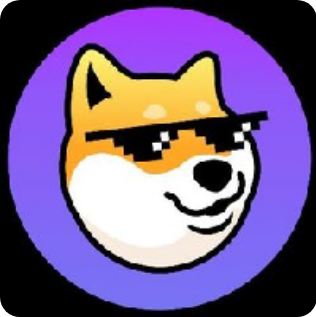Refer to the screenshot and answer the following question in detail:
What is the dog wearing in the image?

The dog in the image is depicted wearing sunglasses, which adds to its cool and confident demeanor, making it a playful and stylized graphic.